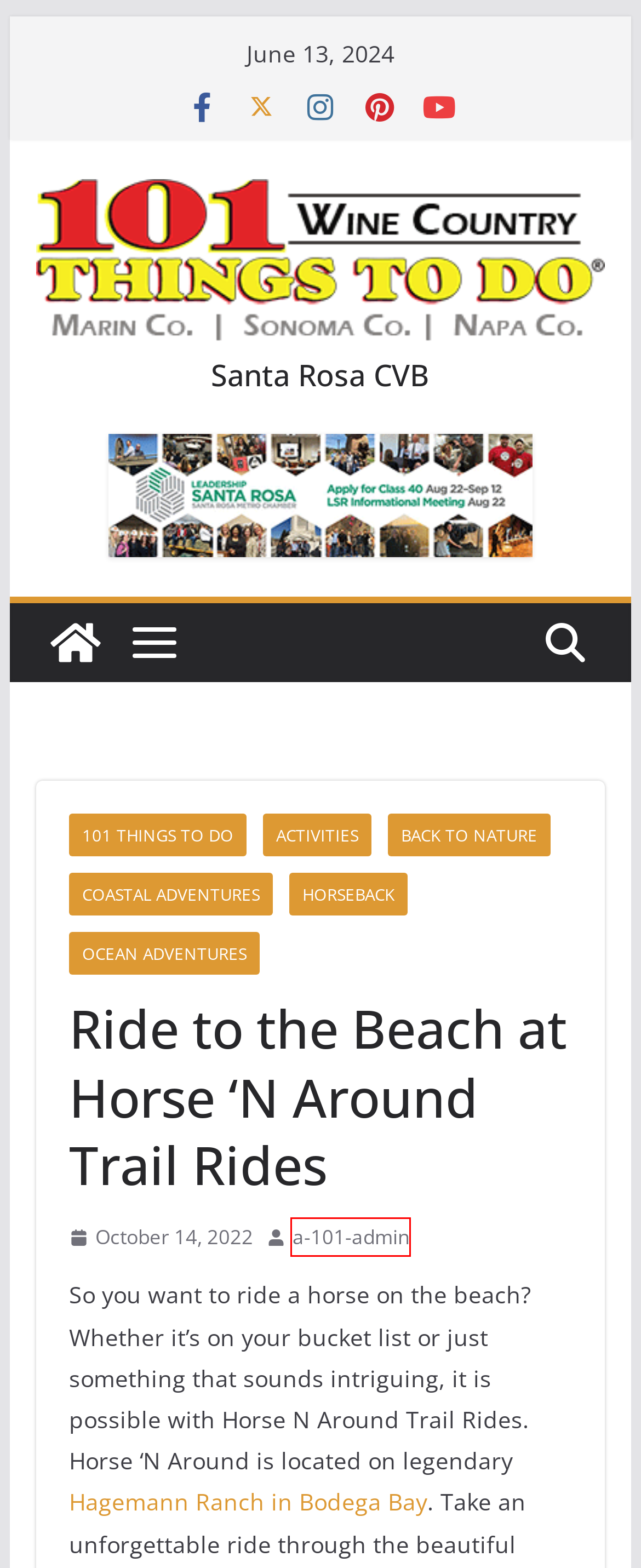Inspect the provided webpage screenshot, concentrating on the element within the red bounding box. Select the description that best represents the new webpage after you click the highlighted element. Here are the candidates:
A. Back to Nature – 101 Things to Do in Wine Country
B. Horseback – 101 Things to Do in Wine Country
C. Activities – 101 Things to Do in Wine Country
D. Tour Muir Woods National Monument – 101 Things to Do in Wine Country
E. a-101-admin – 101 Things to Do in Wine Country
F. 101 Things to Do in Wine Country – Your Wine Country Adventure Guide!
G. Current 101 Things to Do in Wine Country Magazine – 101 Things to Do in Wine Country
H. Coastal Adventures – 101 Things to Do in Wine Country

E